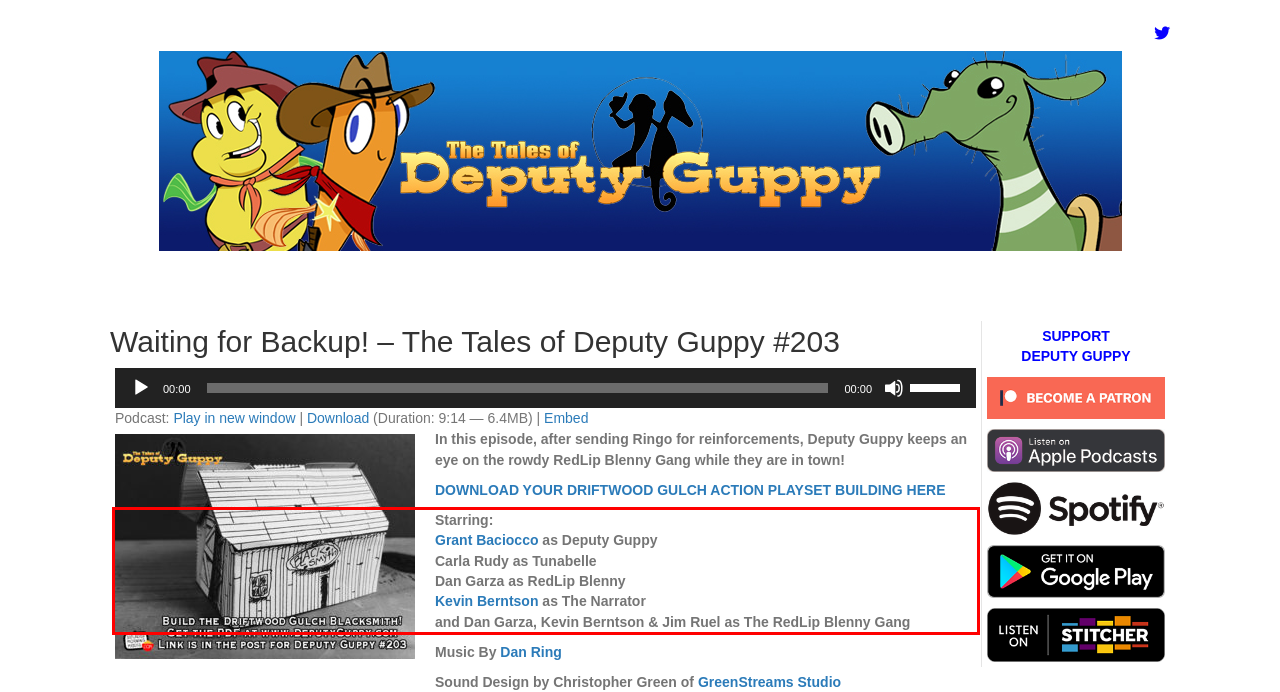Please identify and extract the text content from the UI element encased in a red bounding box on the provided webpage screenshot.

Starring: Grant Baciocco as Deputy Guppy Carla Rudy as Tunabelle Dan Garza as RedLip Blenny Kevin Berntson as The Narrator and Dan Garza, Kevin Berntson & Jim Ruel as The RedLip Blenny Gang